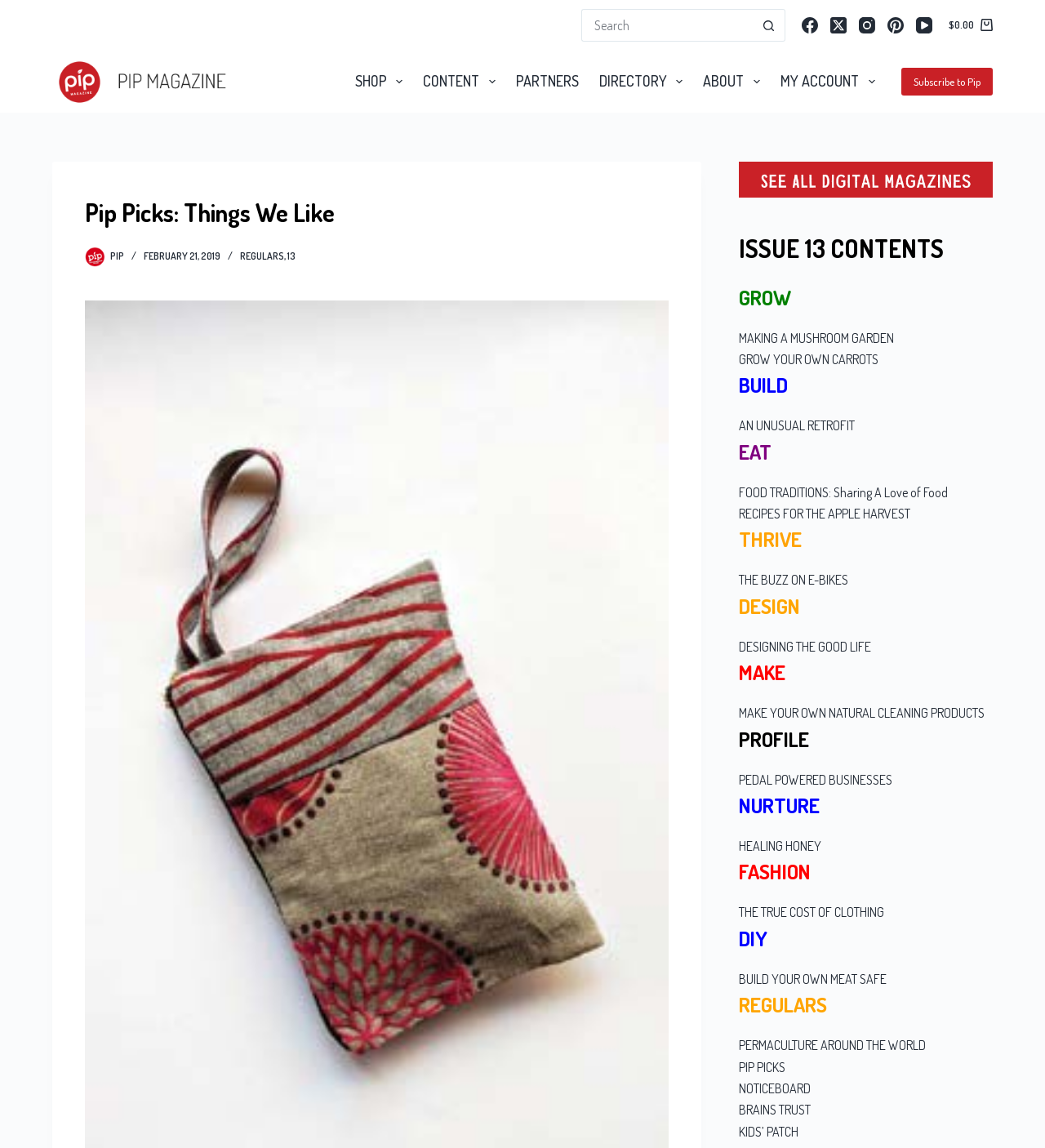Determine the bounding box of the UI component based on this description: "parent_node: DIRECTORY aria-label="Expand dropdown menu"". The bounding box coordinates should be four float values between 0 and 1, i.e., [left, top, right, bottom].

[0.641, 0.063, 0.66, 0.08]